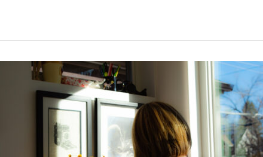Describe the scene depicted in the image with great detail.

The image captures a warm, inviting interior scene featuring a person with medium-length hair, viewed from behind. They seem to be engaged in an activity or contemplation, situated beside a window that lets in soft, natural light, enhancing the cozy ambiance. Behind them, framed artwork hangs on the wall, suggesting a creative or personal space filled with memories and expression. This setting creates a serene atmosphere, inviting viewers to ponder the moments of life captured within the space. The context aligns with themes of reflection and creativity, resonating well with the surrounding content about personal stories and experiences.